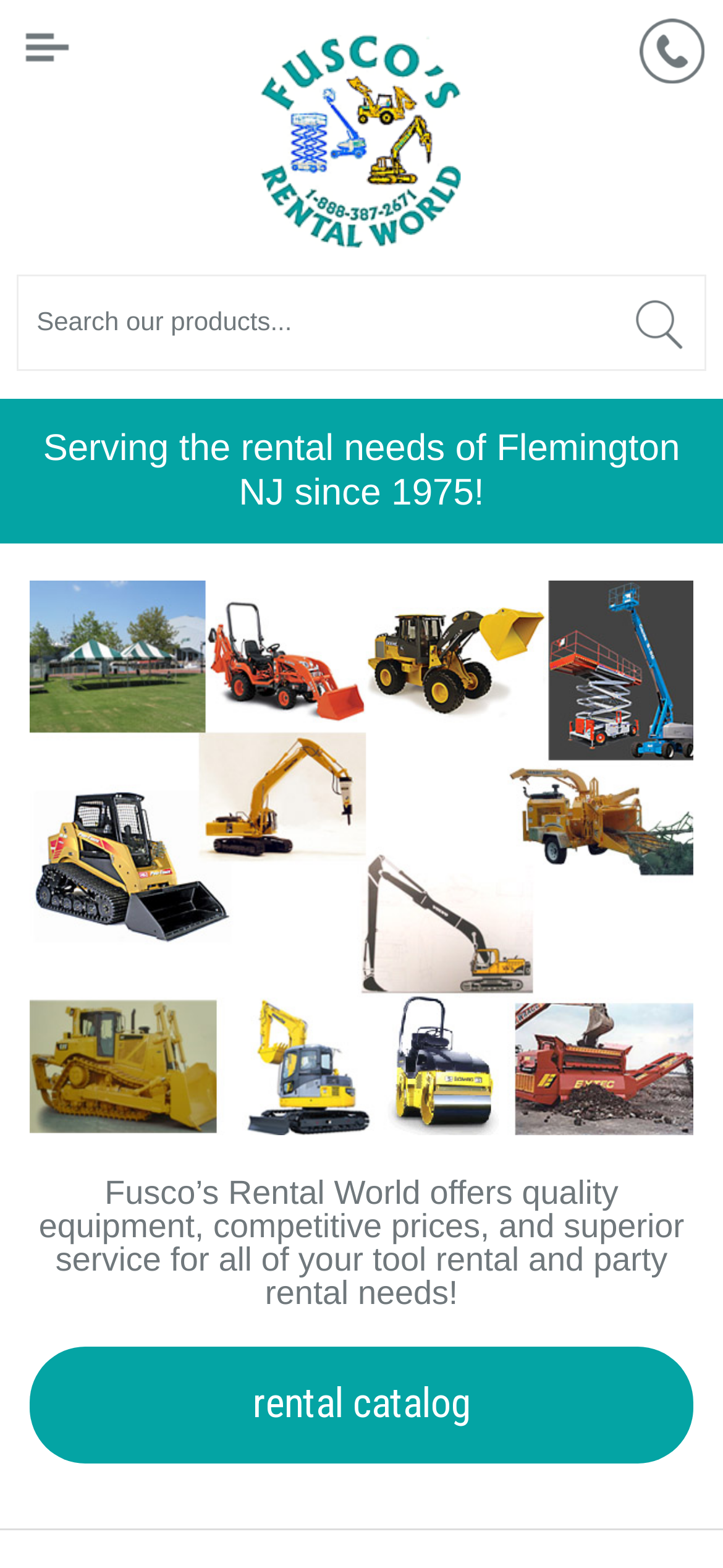What type of business is Fusco’s Rental World?
Kindly offer a detailed explanation using the data available in the image.

Based on the webpage, I can see that Fusco’s Rental World offers equipment rentals and tool rentals, which suggests that it is a rental business. The presence of links such as 'Equipment rentals in Western New Jersey' and 'rental catalog' further supports this conclusion.